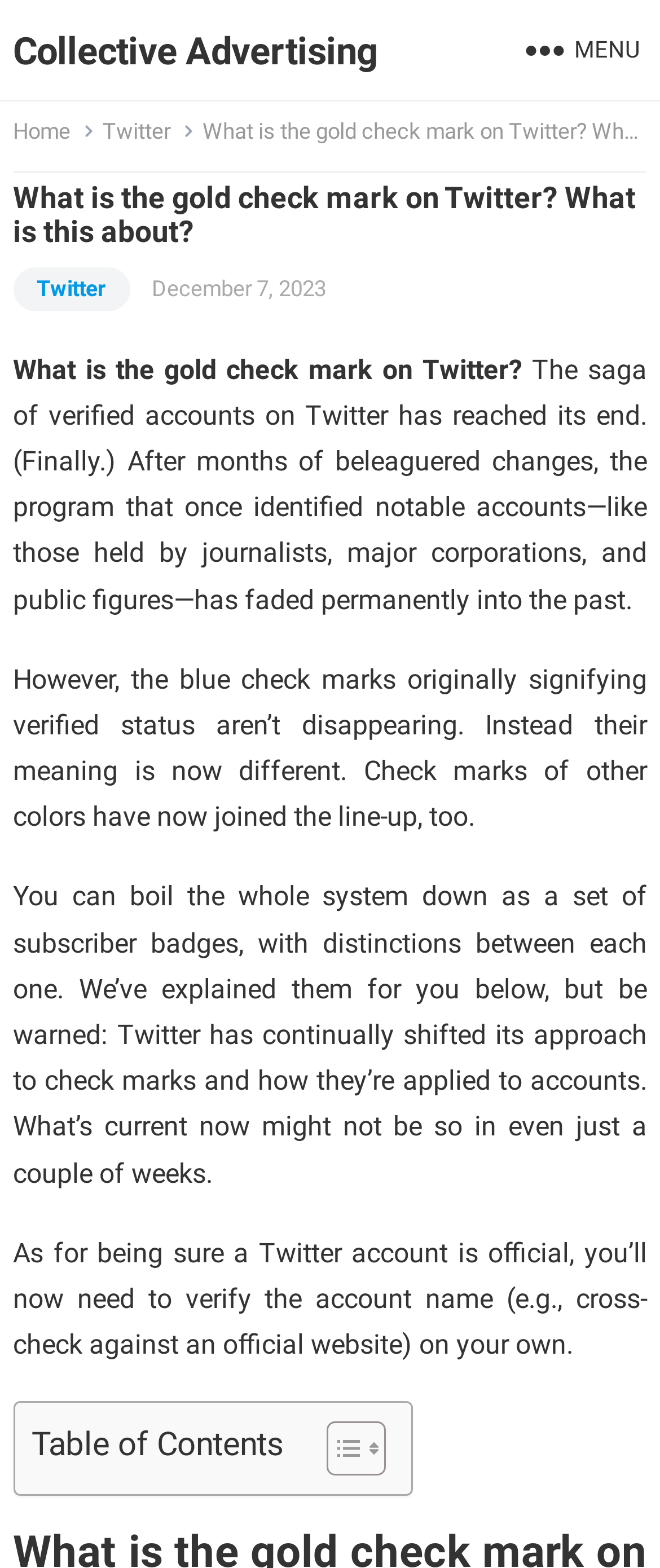Produce an elaborate caption capturing the essence of the webpage.

This webpage is about explaining the gold check mark on Twitter and its significance. At the top left corner, there is a link to "Collective Advertising". On the top right corner, there is a button labeled "MENU" which is not expanded. When expanded, it reveals links to "Home" and "Twitter".

Below the menu button, there is a header section that spans the entire width of the page. It contains a heading with the same title as the webpage, "What is the gold check mark on Twitter? What is this about?", followed by a link to Twitter and a date, "December 7, 2023".

The main content of the webpage is divided into four paragraphs of text. The first paragraph explains that the verified accounts program on Twitter has ended, and the blue check marks are now being used differently. The second paragraph mentions that check marks of other colors have been introduced. The third paragraph summarizes the new system of subscriber badges and warns that Twitter's approach to check marks may change in the future. The fourth paragraph advises users to verify Twitter account names on their own.

Below the paragraphs, there is a table of contents section that takes up about half of the page width. It contains a heading "Table of Contents" and a link to toggle the table of content. The table of contents section also contains two small images.